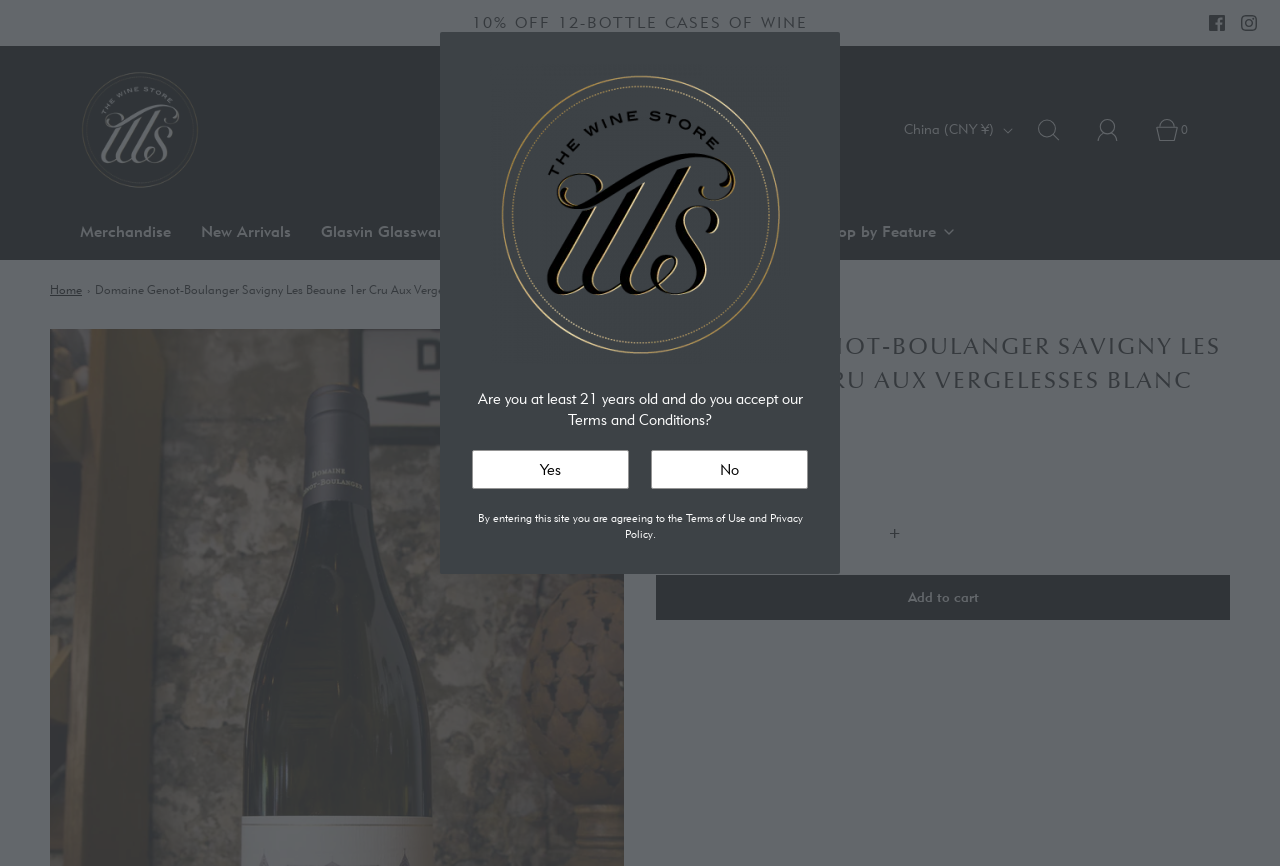Identify the bounding box coordinates of the element to click to follow this instruction: 'Add the wine to your cart'. Ensure the coordinates are four float values between 0 and 1, provided as [left, top, right, bottom].

[0.512, 0.663, 0.961, 0.715]